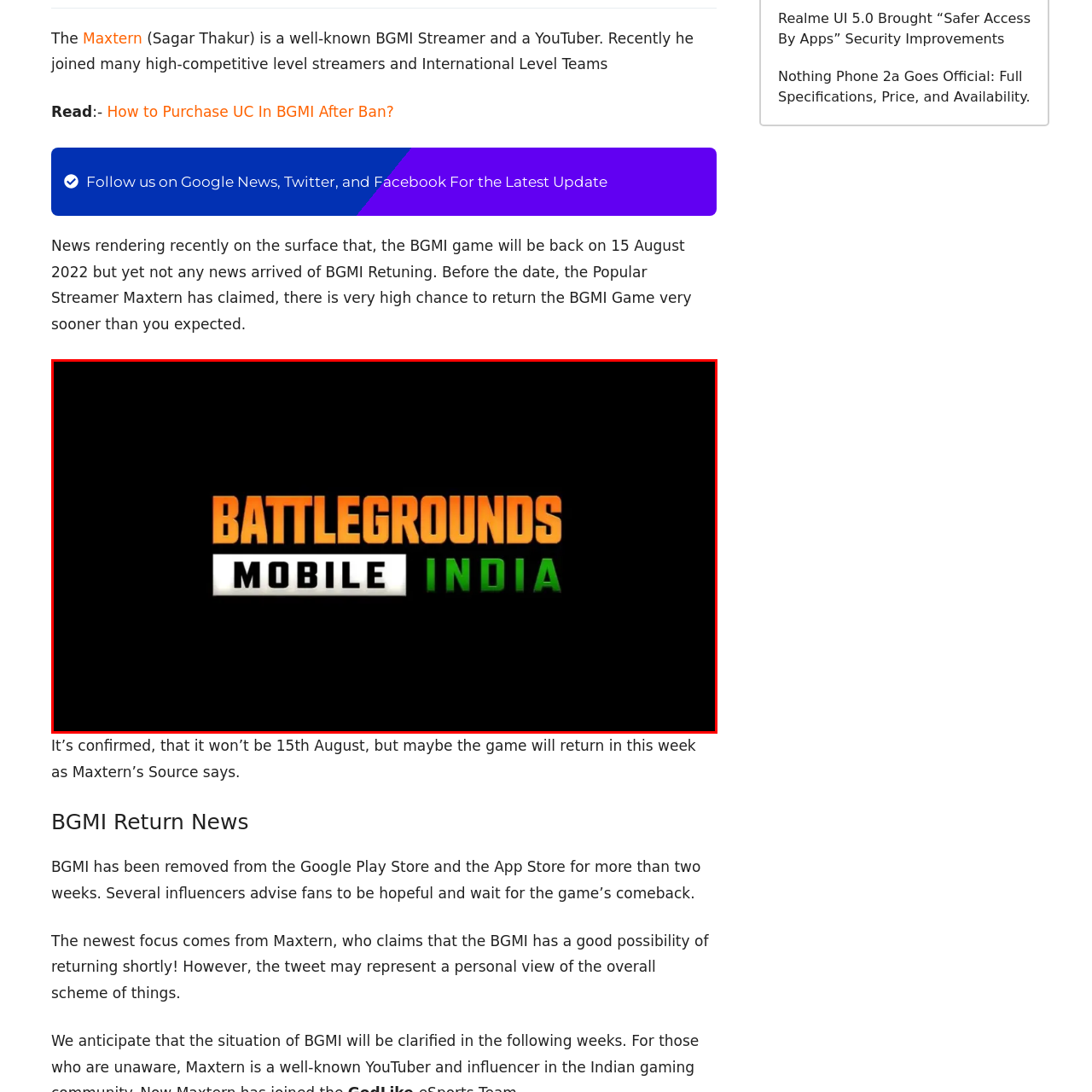What is the background color of the logo?
Inspect the image area outlined by the red bounding box and deliver a detailed response to the question, based on the elements you observe.

The logo of Battlegrounds Mobile India is displayed against a black background, which provides a contrasting background to the bold, vibrant colors of the logo.